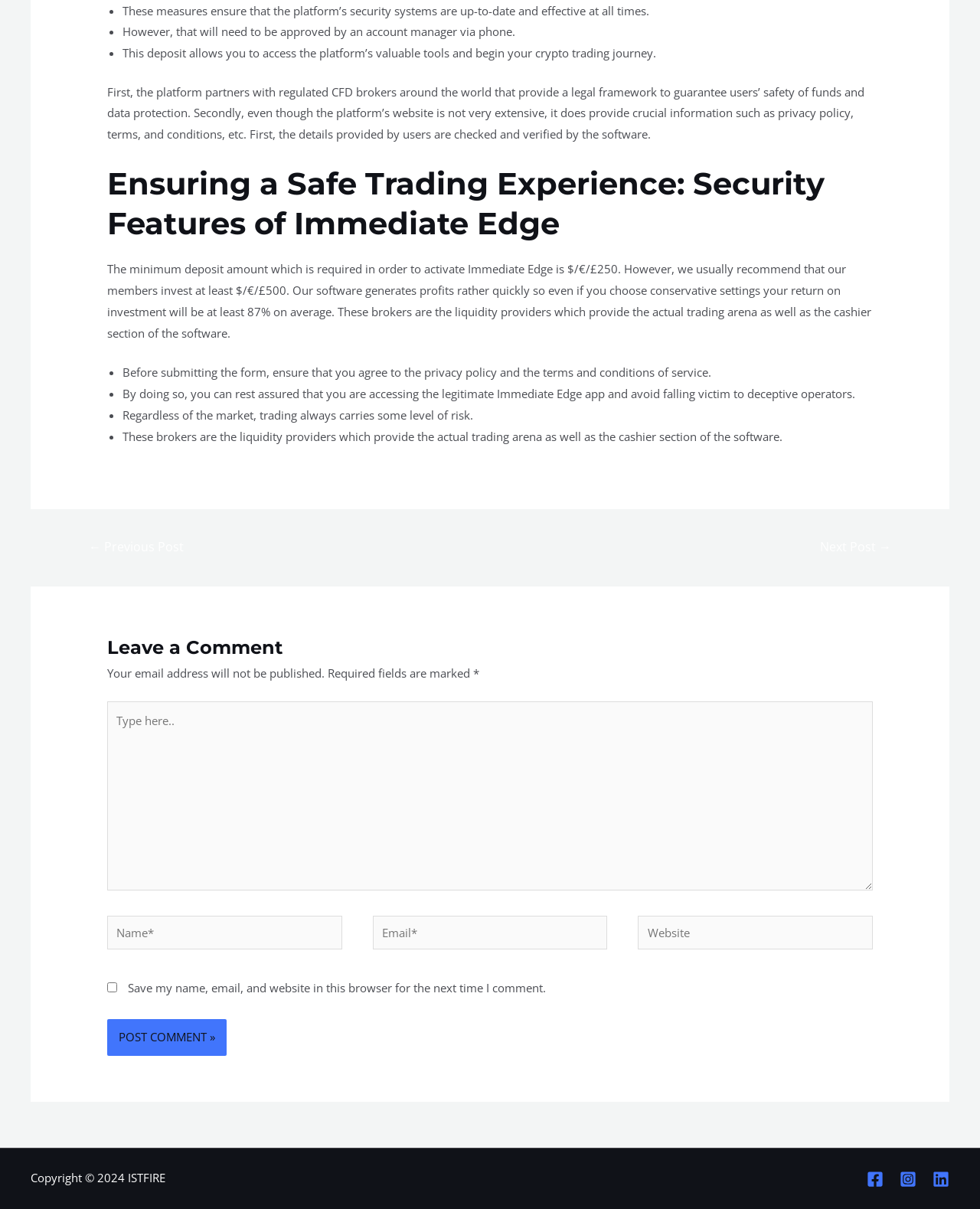Locate the bounding box coordinates of the area where you should click to accomplish the instruction: "Type in the 'Name*' field".

[0.109, 0.757, 0.349, 0.786]